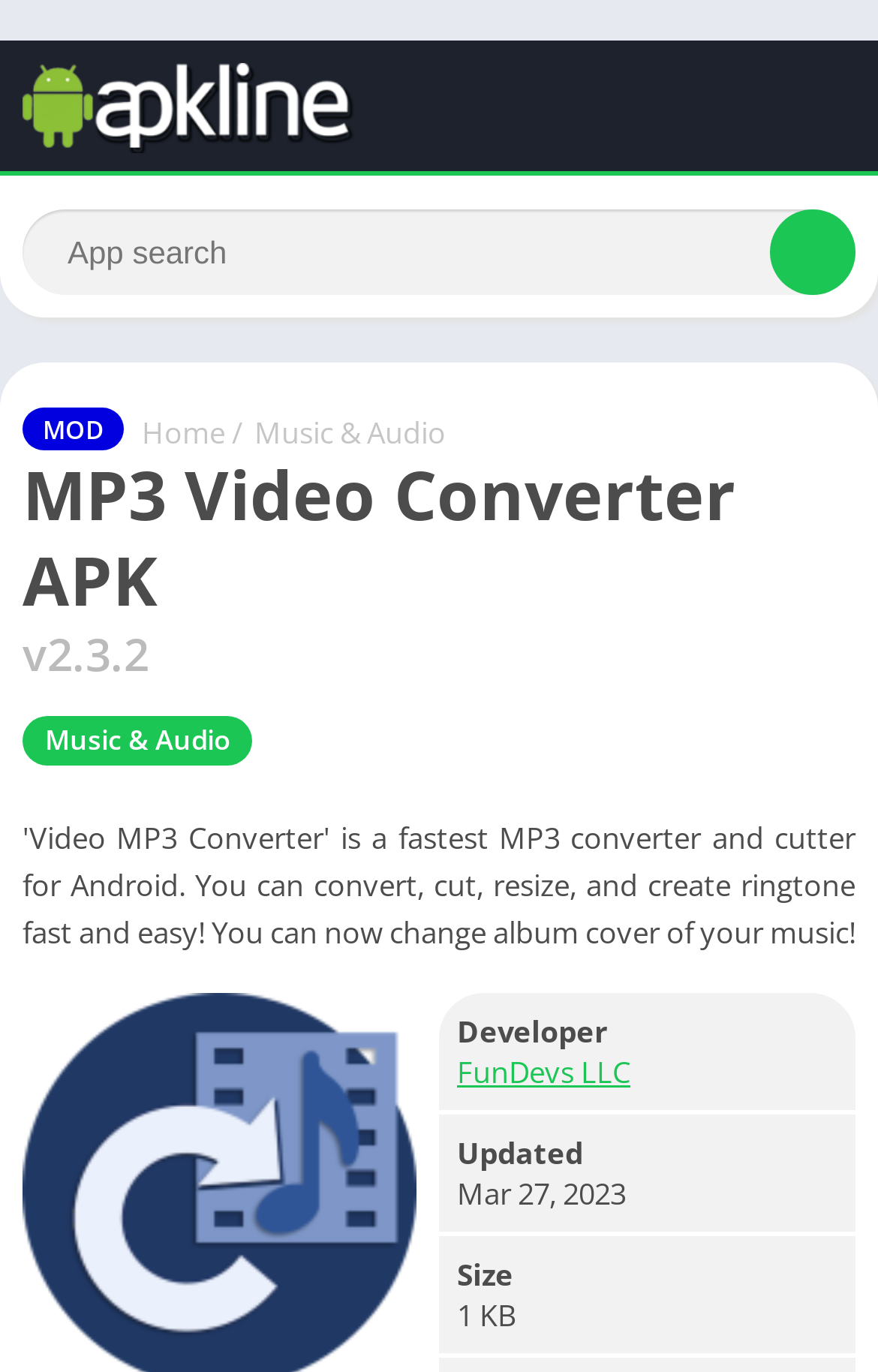When was the APK last updated?
Using the image as a reference, answer the question with a short word or phrase.

Mar 27, 2023